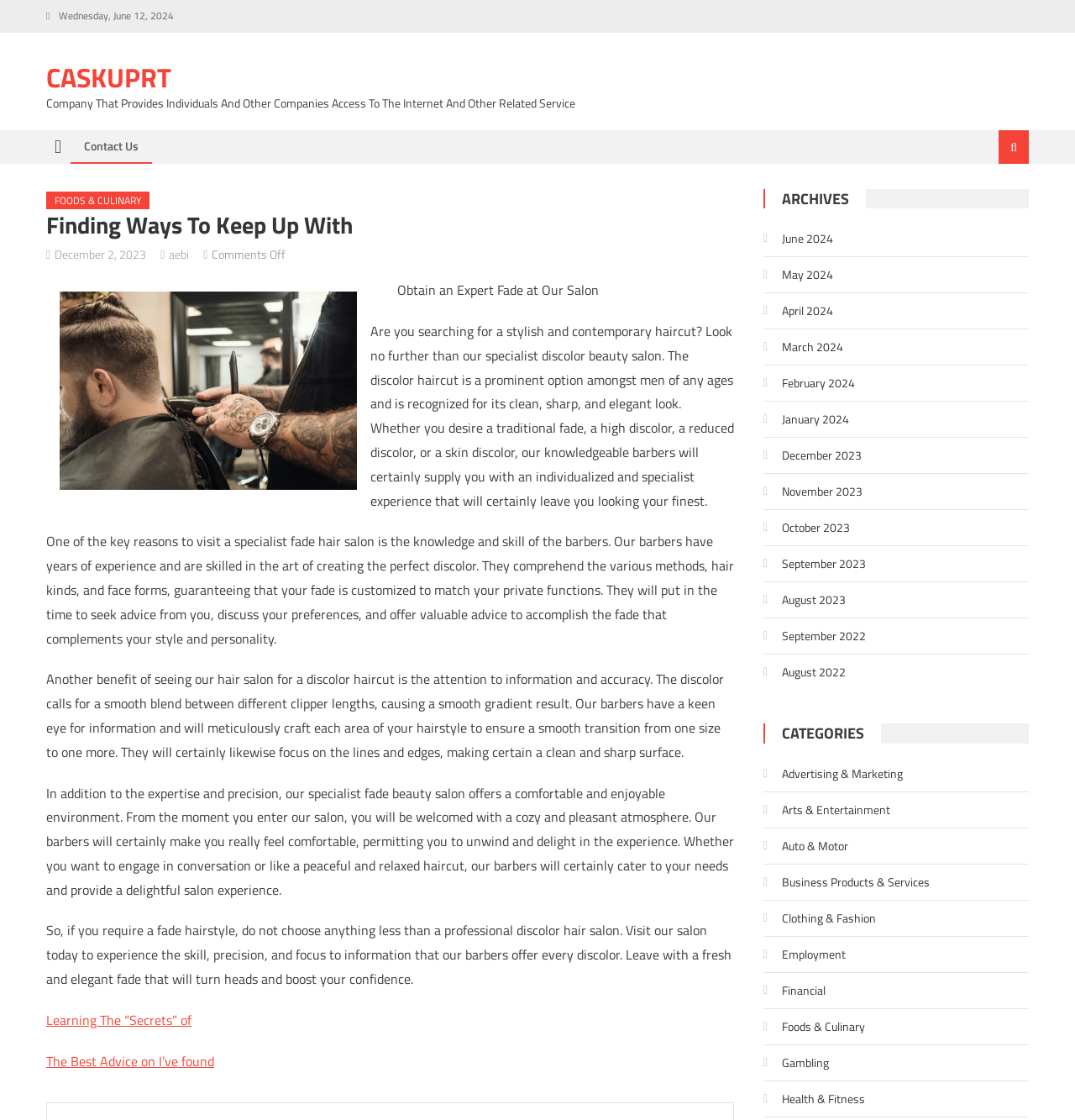Specify the bounding box coordinates (top-left x, top-left y, bottom-right x, bottom-right y) of the UI element in the screenshot that matches this description: January 2024

[0.71, 0.362, 0.79, 0.386]